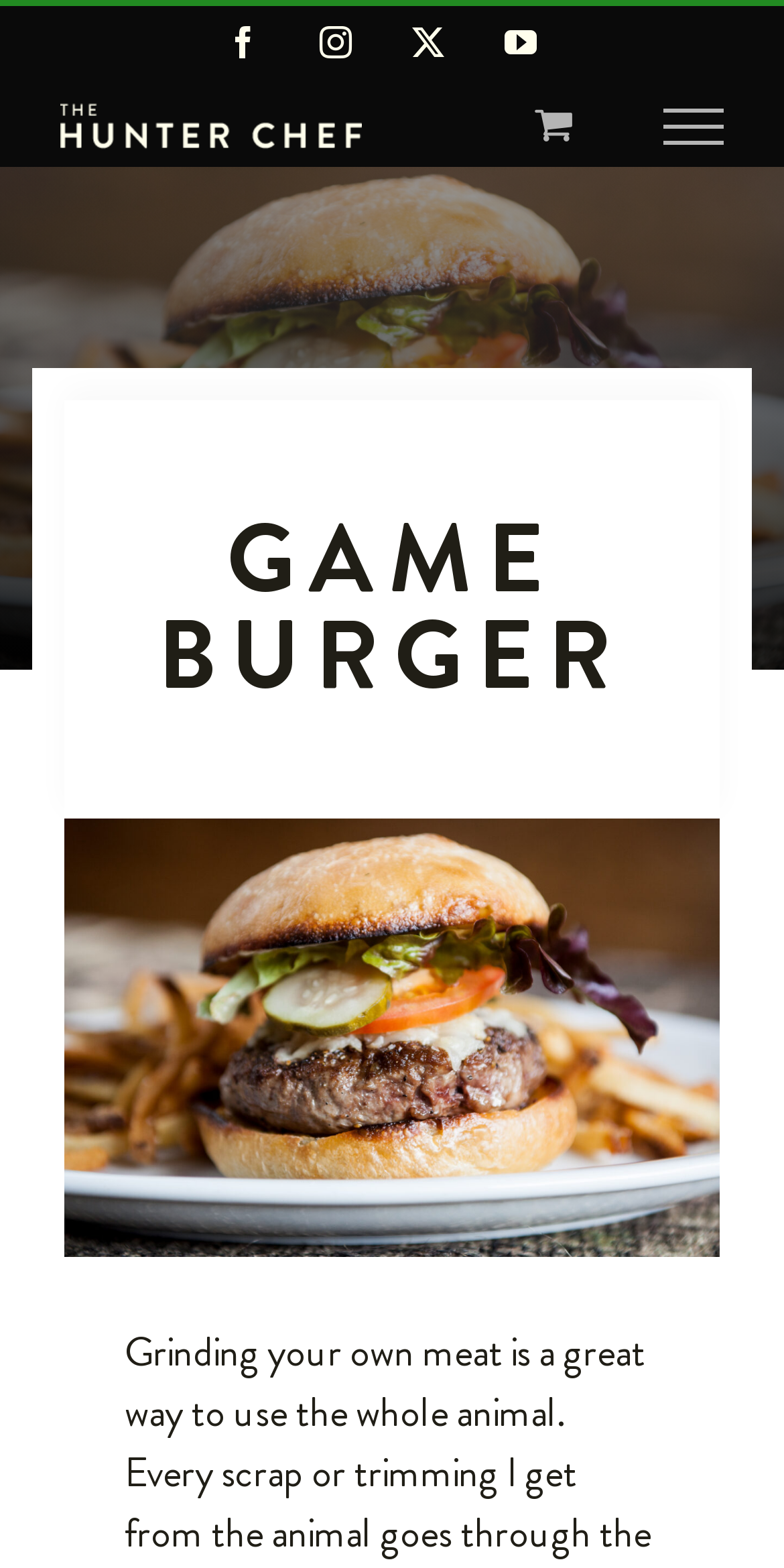Provide a thorough and detailed response to the question by examining the image: 
What is the position of the YouTube link?

I analyzed the bounding box coordinates of the YouTube link element and found that its x1 and x2 values are greater than those of the other link elements, indicating that it is positioned on the right side of the screen.